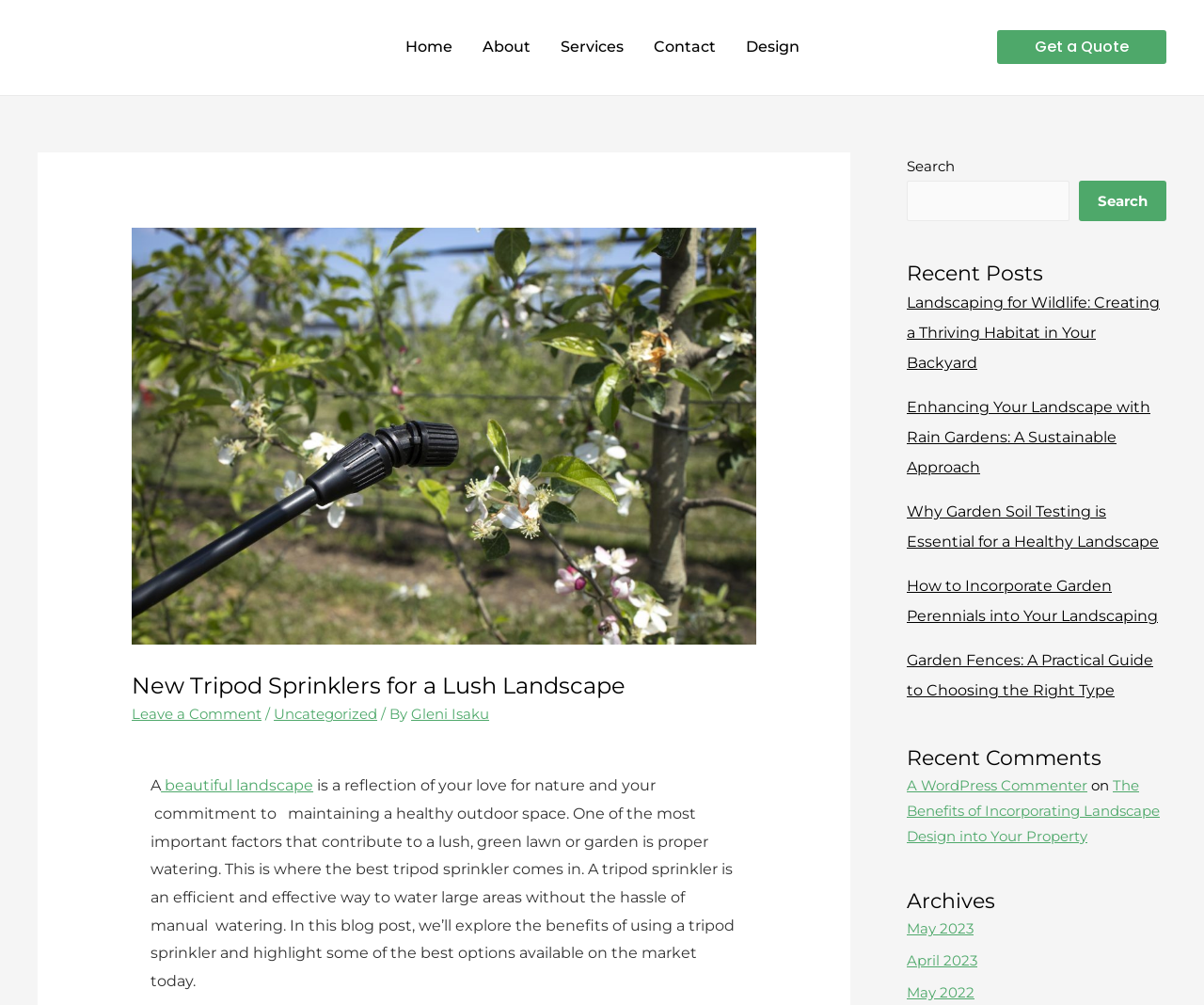Using the provided element description: "Gleni Isaku", determine the bounding box coordinates of the corresponding UI element in the screenshot.

[0.341, 0.702, 0.406, 0.72]